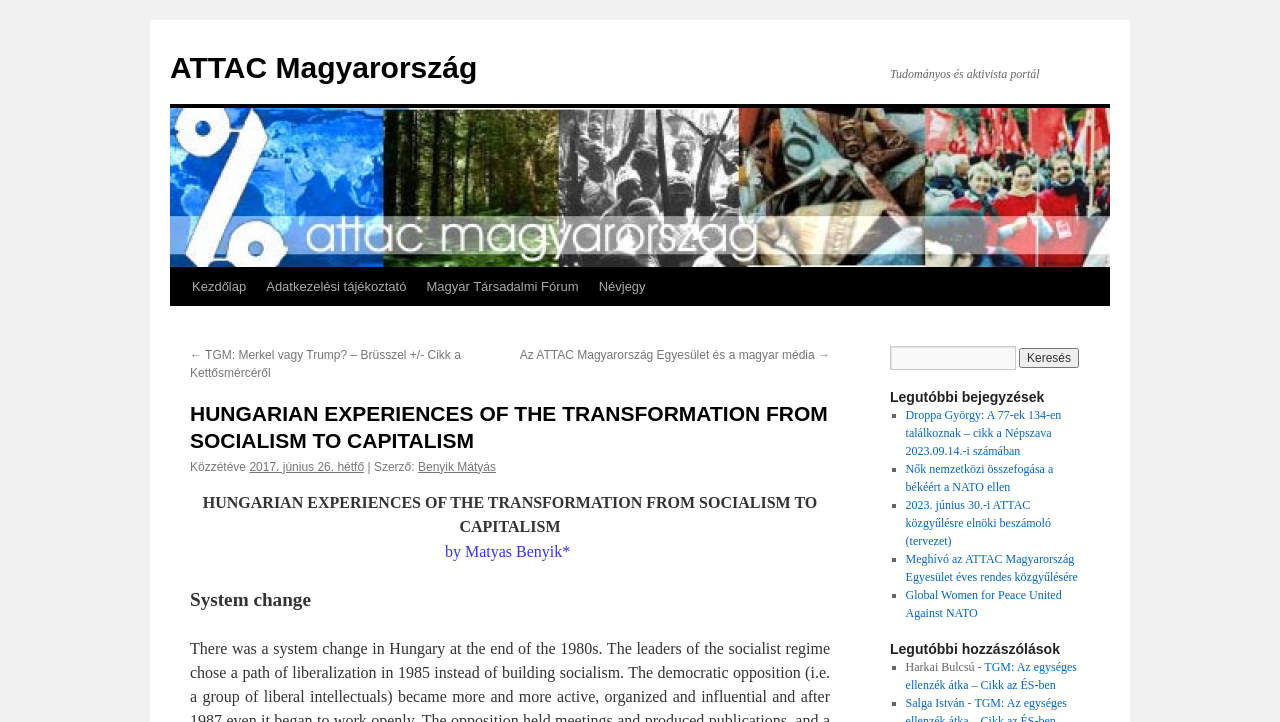Please identify the coordinates of the bounding box for the clickable region that will accomplish this instruction: "View NEWS".

None